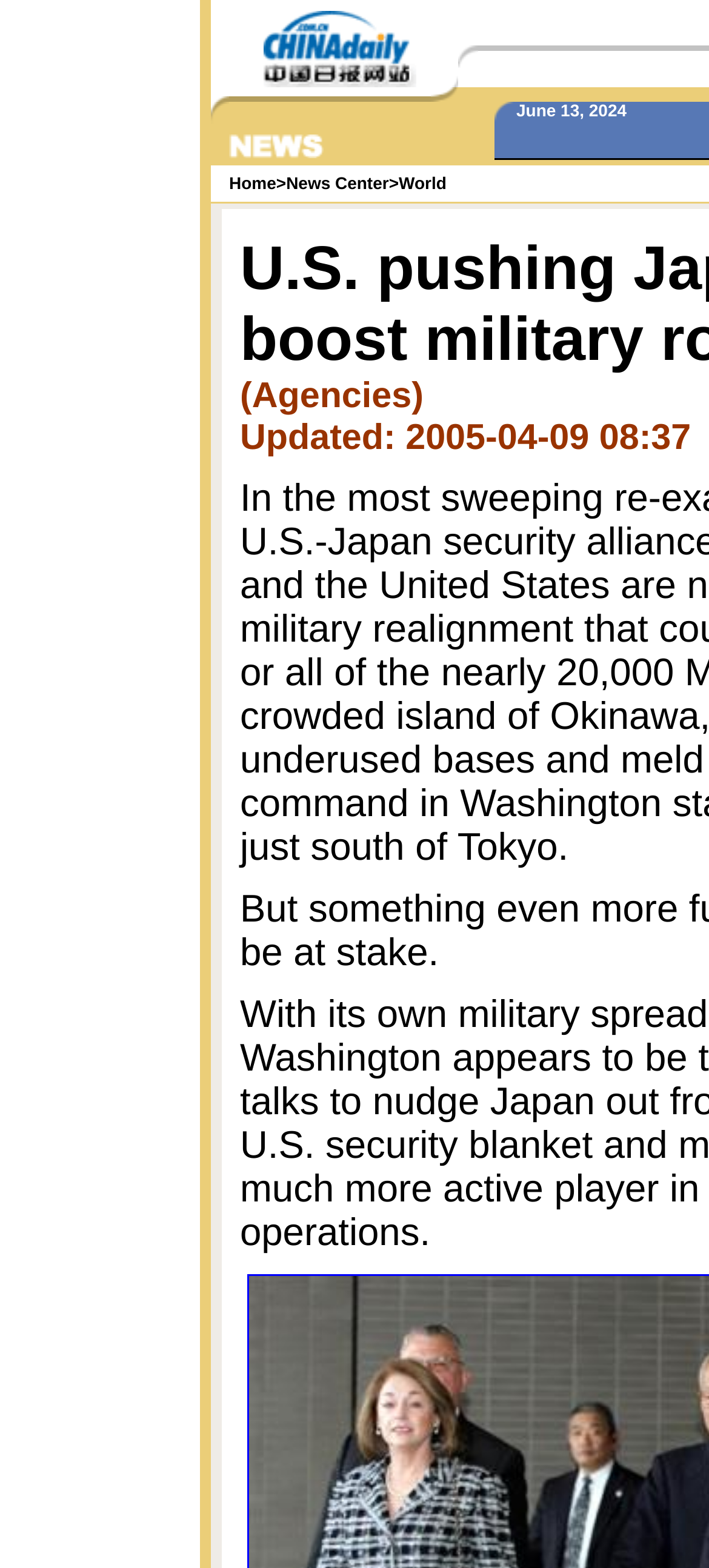Explain the webpage in detail, including its primary components.

The webpage appears to be a news article page, with a focus on the topic "U.S. pushing Japan to boost military role". The page is divided into several sections, with a prominent image at the top, spanning about 25% of the page width. 

Below the top image, there are several rows of smaller images, each taking up about 5-10% of the page width. These images are arranged in a grid-like structure, with some gaps in between. 

To the left of the top image, there is a section with several links, including "News Center" and "World", which suggests that this page is part of a larger news website. 

The main content of the page appears to be a news article, which takes up about 70% of the page width. The article is divided into several paragraphs, with some images scattered throughout the text. The images are relatively small, taking up about 5-10% of the page width each. 

At the bottom of the page, there are several more images, arranged in a similar grid-like structure as the ones above. These images appear to be related to the news article, but their exact content is unclear.